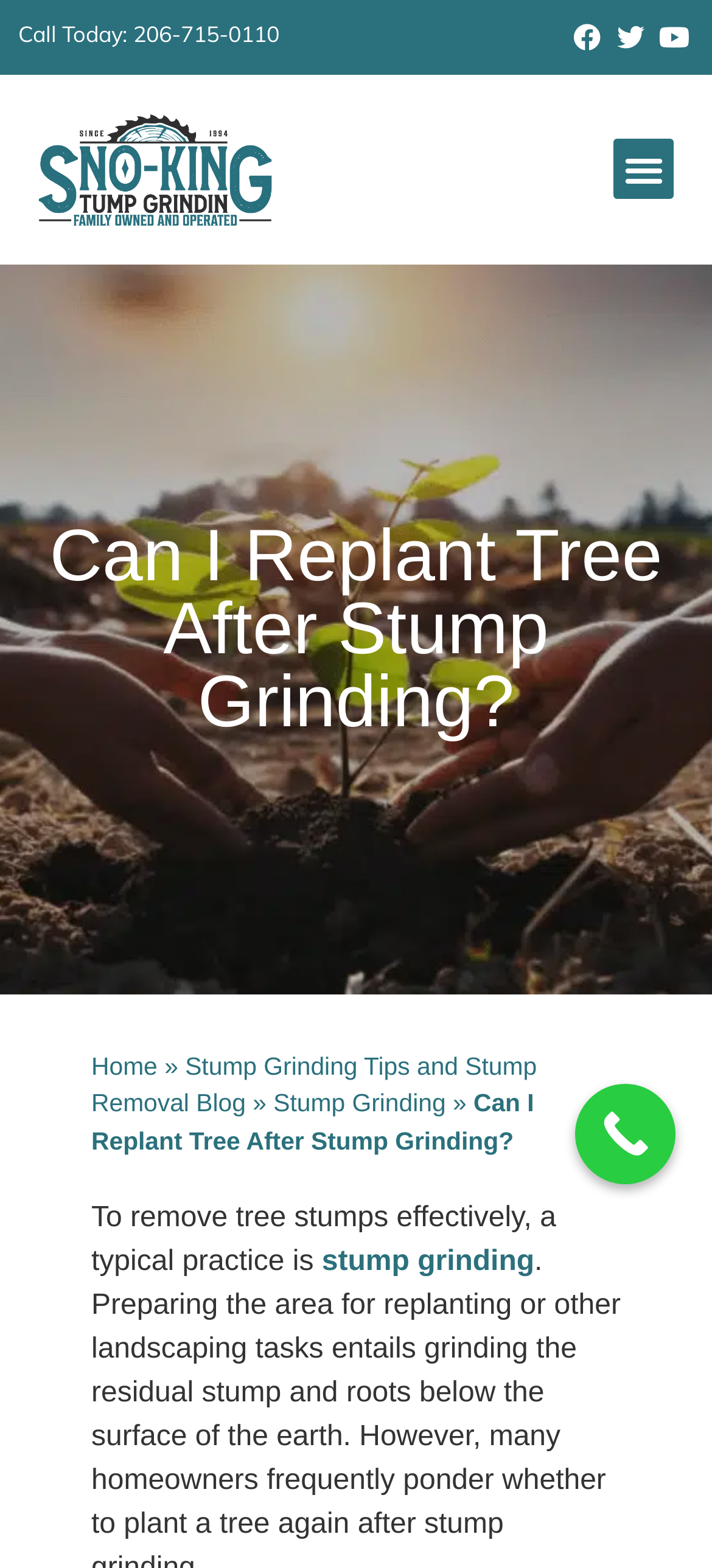Please determine the bounding box coordinates of the section I need to click to accomplish this instruction: "Click the Call Today button".

[0.026, 0.012, 0.392, 0.033]